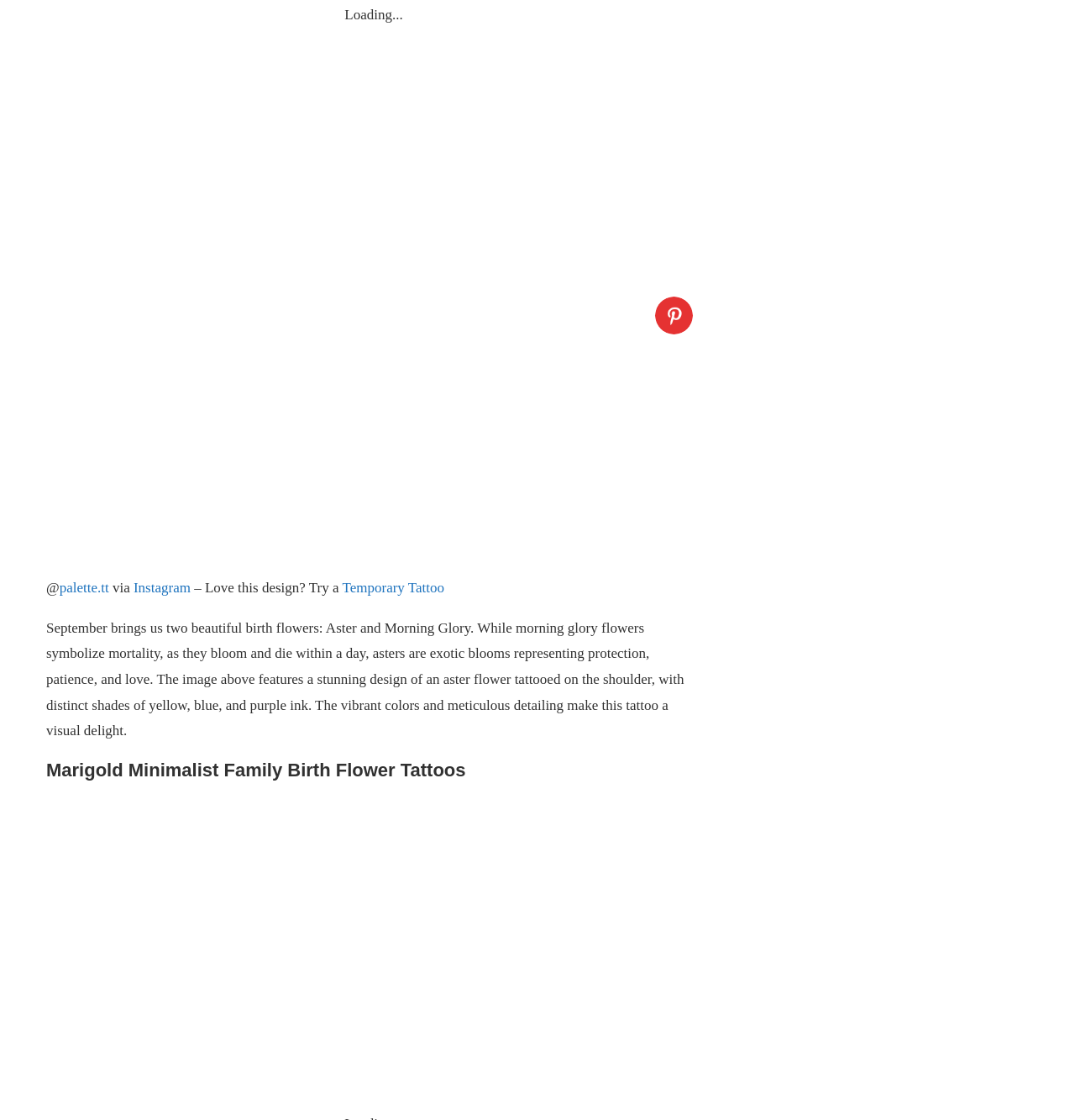What is the symbolization of morning glory flowers?
Answer the question with just one word or phrase using the image.

mortality